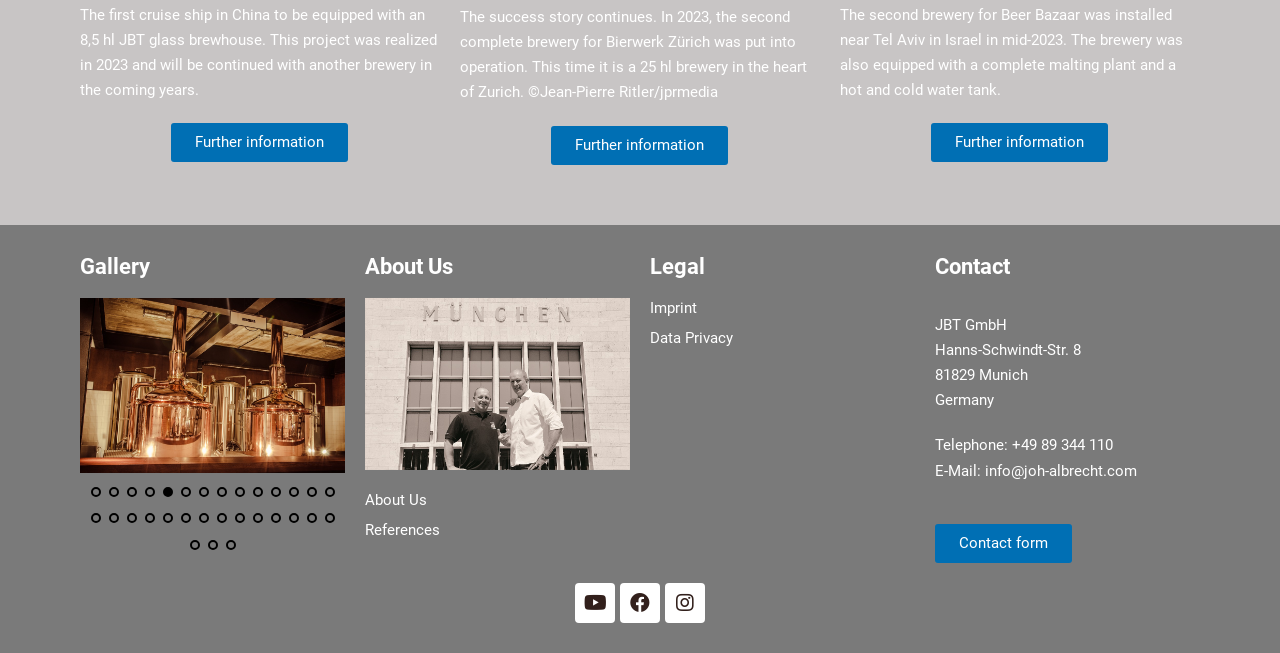How many breweries are mentioned?
Based on the image, provide your answer in one word or phrase.

3